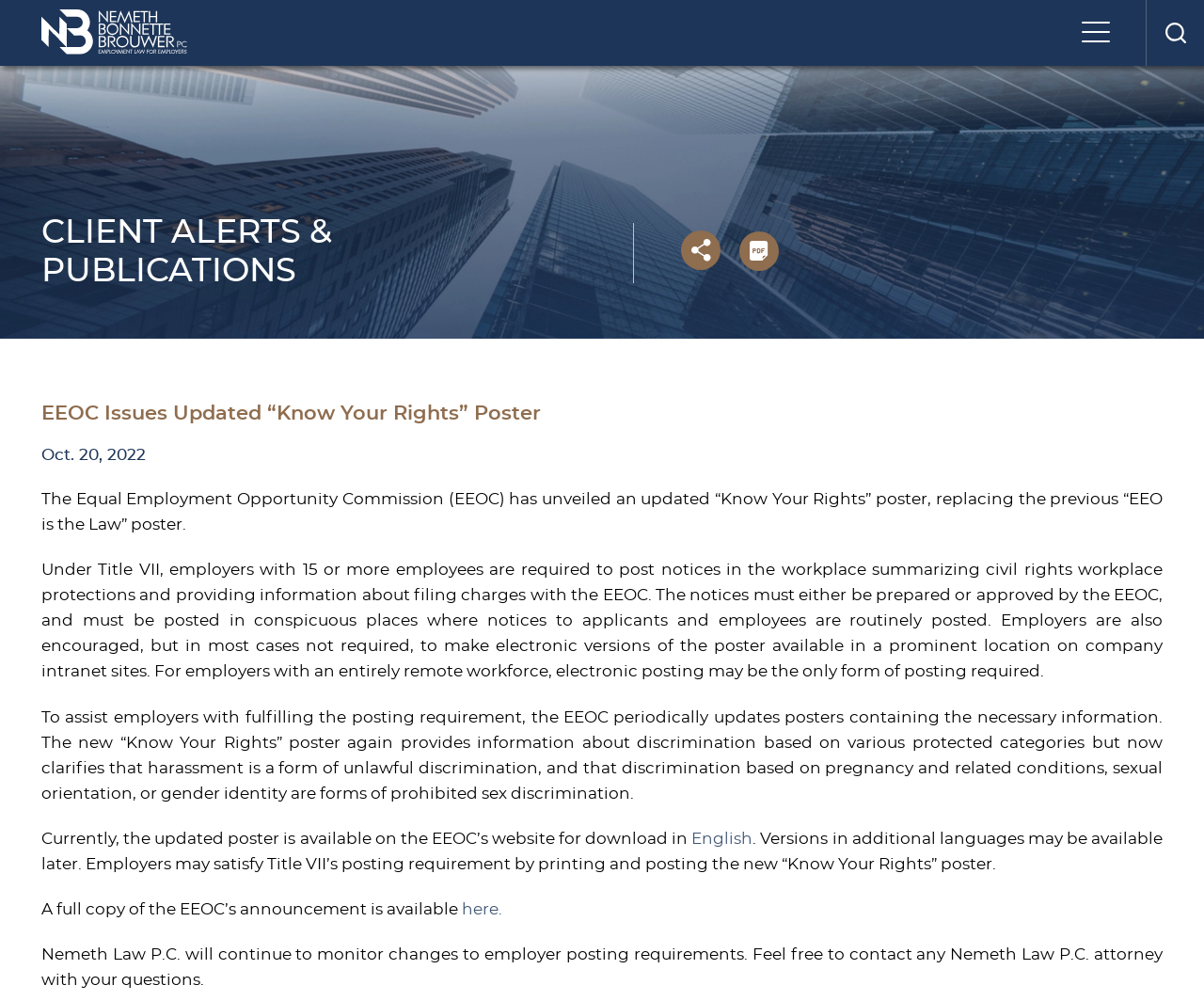Determine the bounding box coordinates for the area that needs to be clicked to fulfill this task: "ask a question". The coordinates must be given as four float numbers between 0 and 1, i.e., [left, top, right, bottom].

None